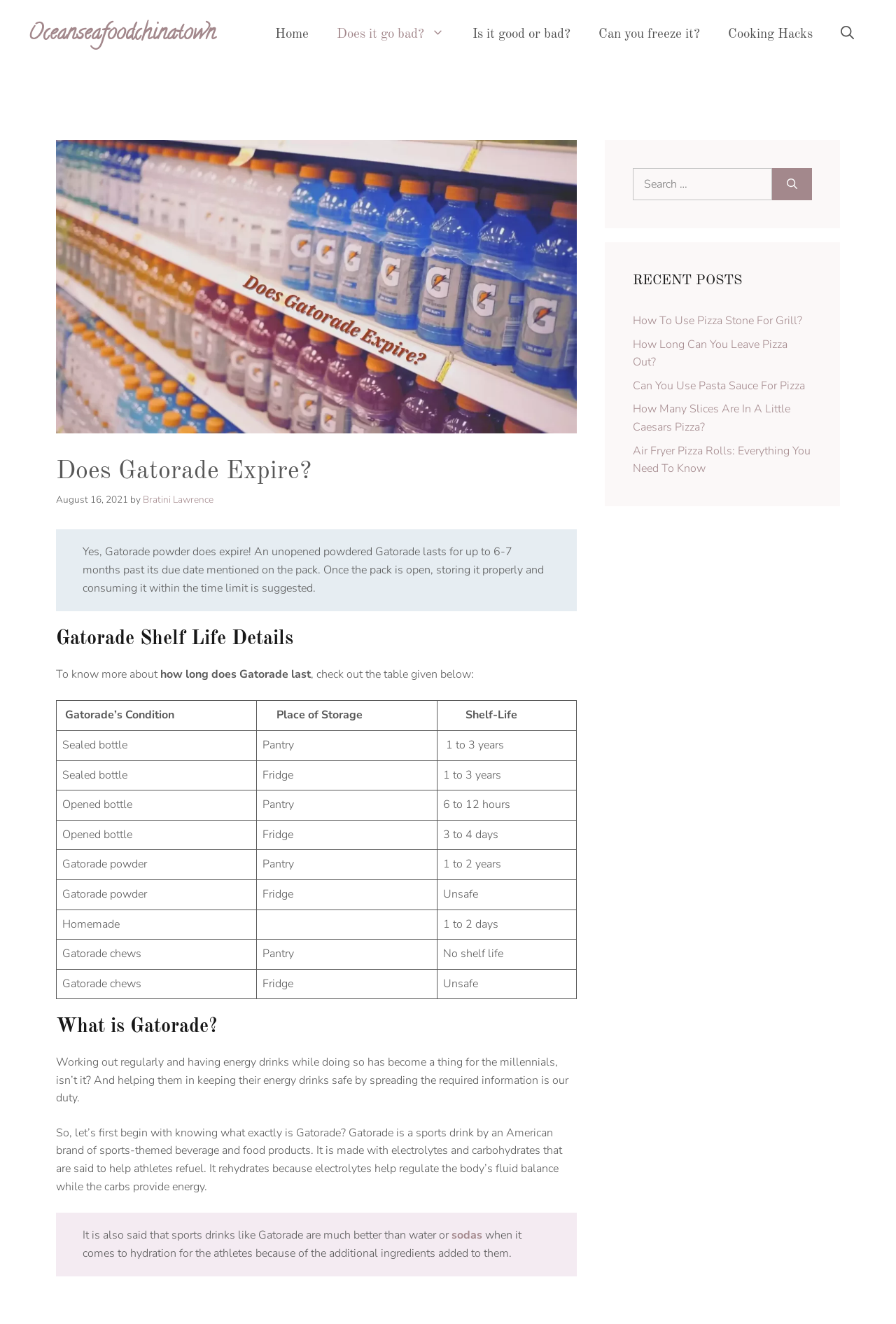Pinpoint the bounding box coordinates of the element you need to click to execute the following instruction: "Search for something". The bounding box should be represented by four float numbers between 0 and 1, in the format [left, top, right, bottom].

[0.706, 0.127, 0.862, 0.151]